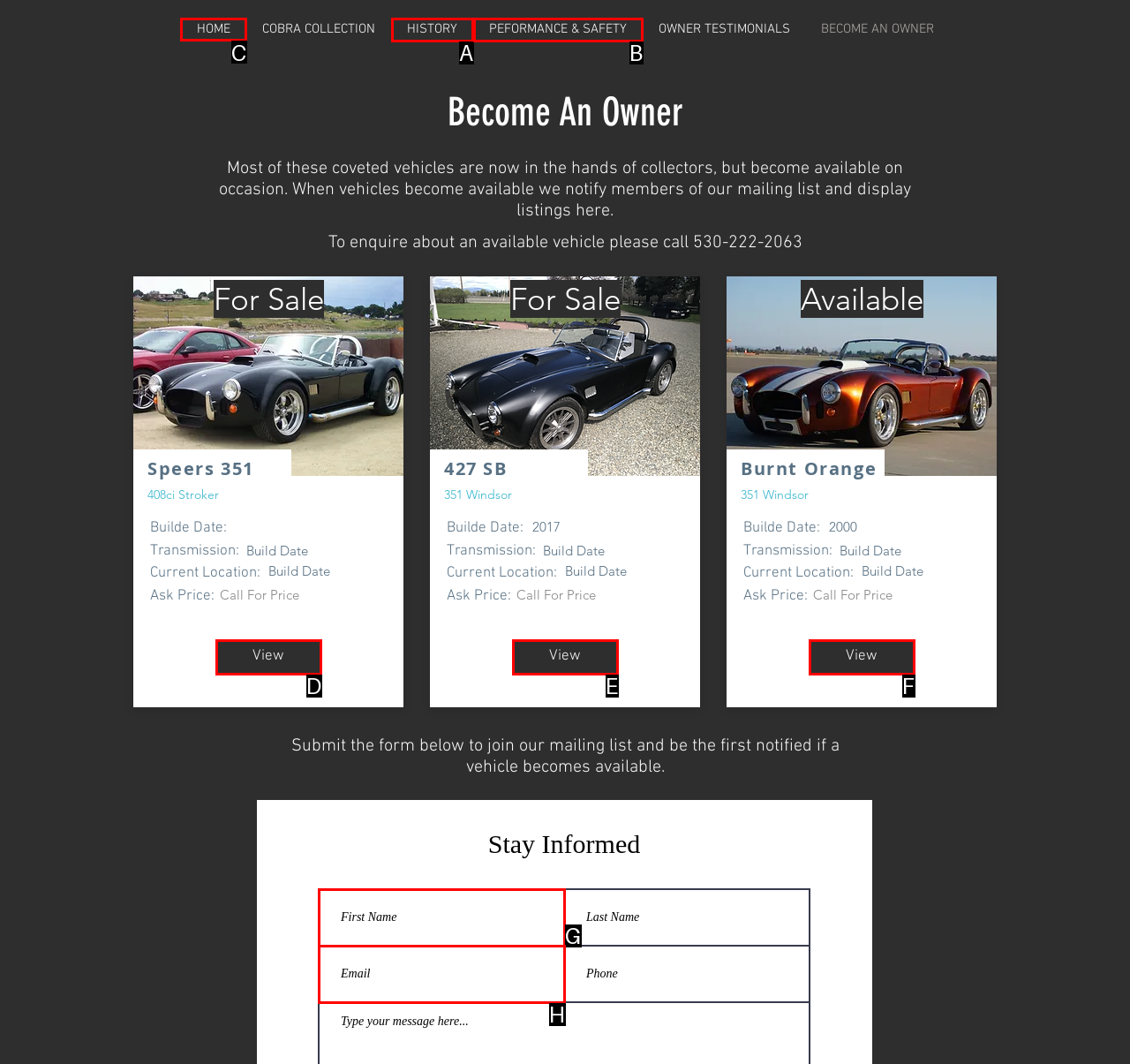Choose the HTML element that should be clicked to achieve this task: Click HOME
Respond with the letter of the correct choice.

C